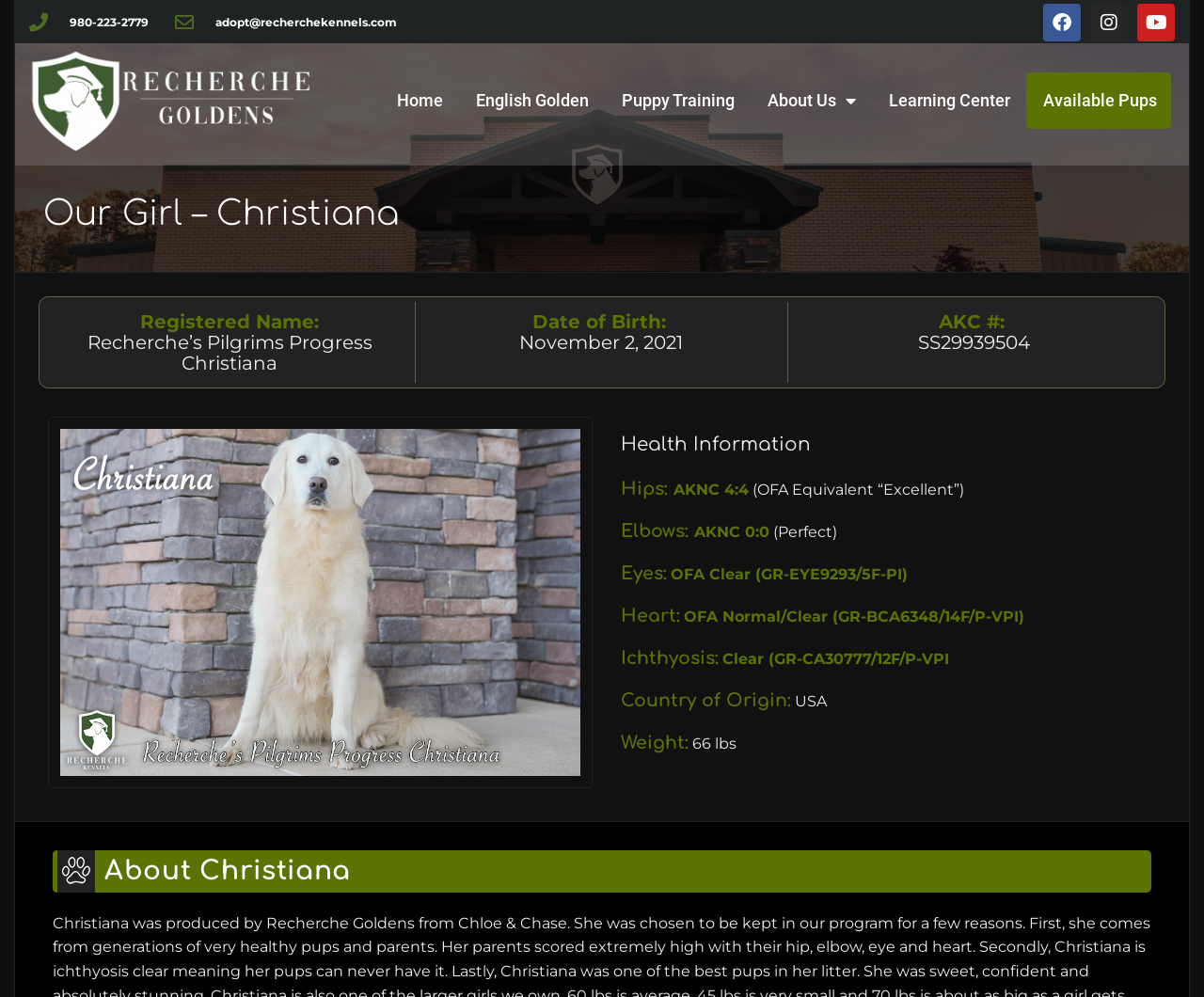Identify the bounding box coordinates of the element that should be clicked to fulfill this task: "Learn about Christiana". The coordinates should be provided as four float numbers between 0 and 1, i.e., [left, top, right, bottom].

[0.036, 0.194, 0.98, 0.235]